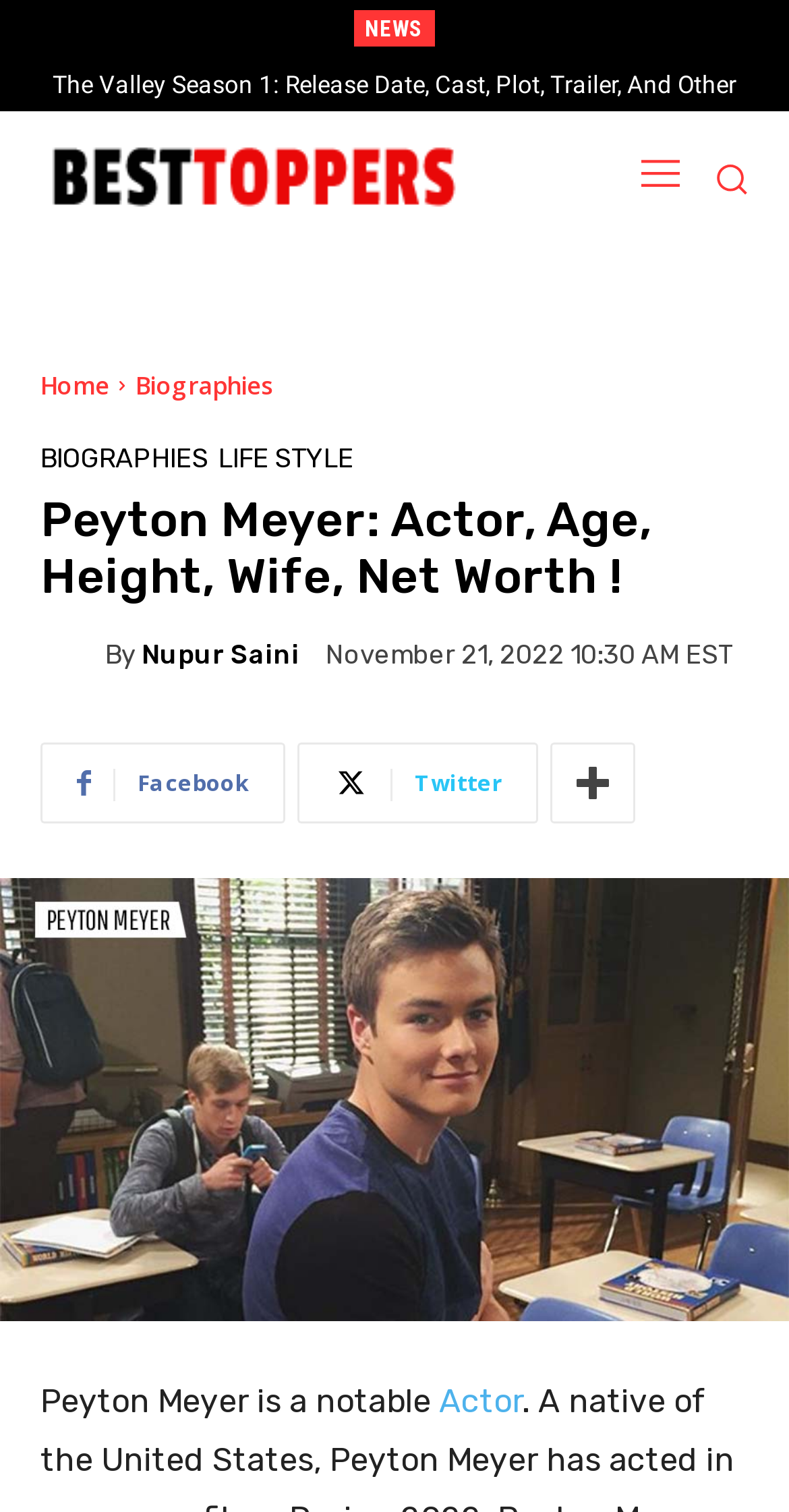Please locate the bounding box coordinates of the element's region that needs to be clicked to follow the instruction: "Go to the home page". The bounding box coordinates should be provided as four float numbers between 0 and 1, i.e., [left, top, right, bottom].

[0.051, 0.243, 0.138, 0.266]